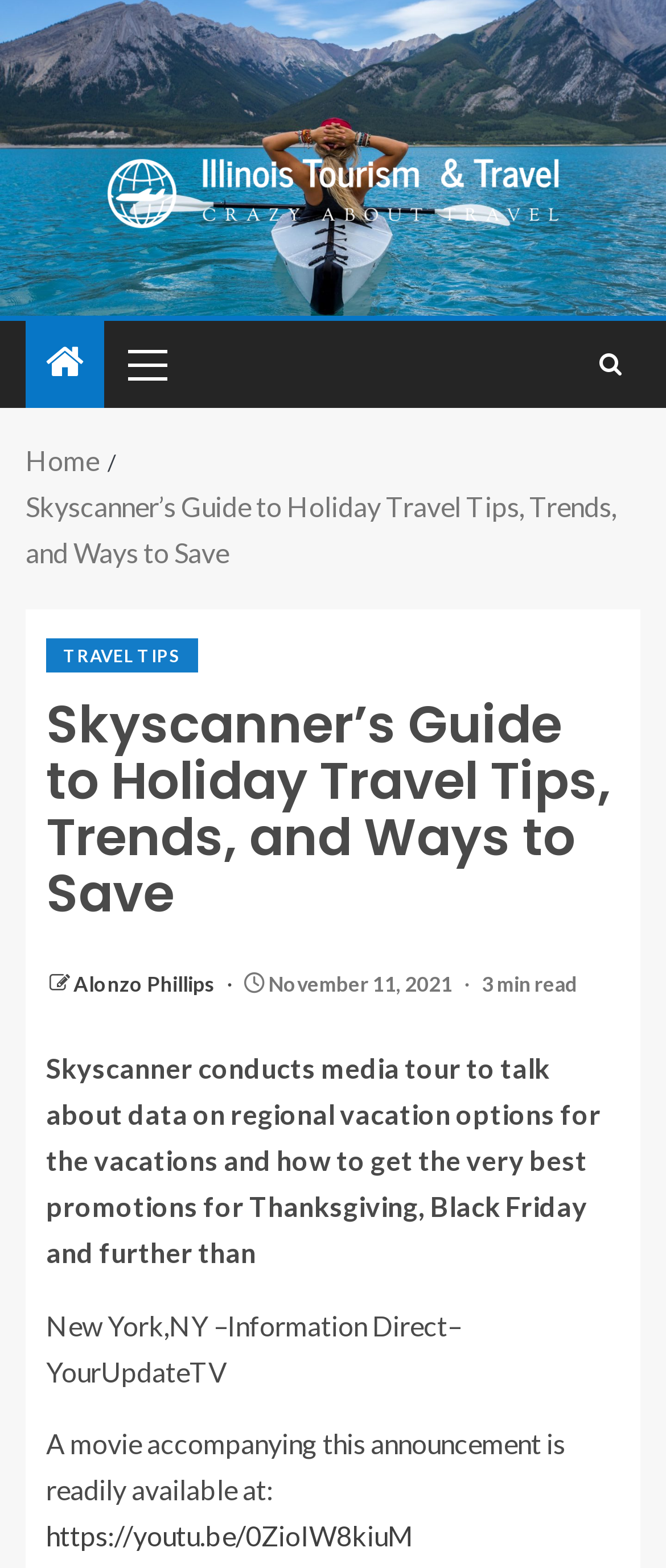Find the bounding box coordinates of the area that needs to be clicked in order to achieve the following instruction: "Click on the TRAVEL TIPS link". The coordinates should be specified as four float numbers between 0 and 1, i.e., [left, top, right, bottom].

[0.069, 0.407, 0.297, 0.429]